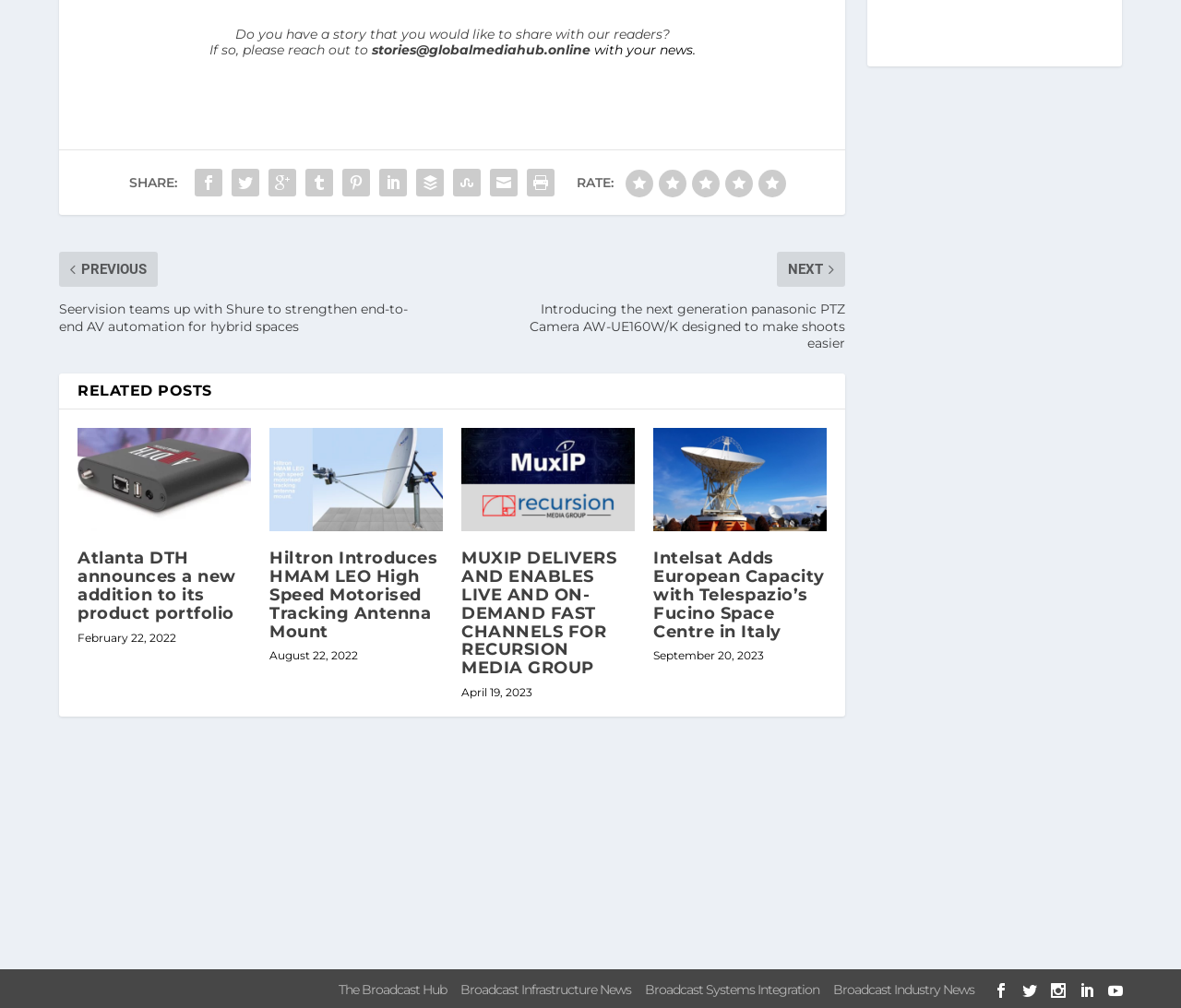Please identify the bounding box coordinates of the clickable region that I should interact with to perform the following instruction: "Read related post about Atlanta DTH". The coordinates should be expressed as four float numbers between 0 and 1, i.e., [left, top, right, bottom].

[0.066, 0.441, 0.212, 0.544]